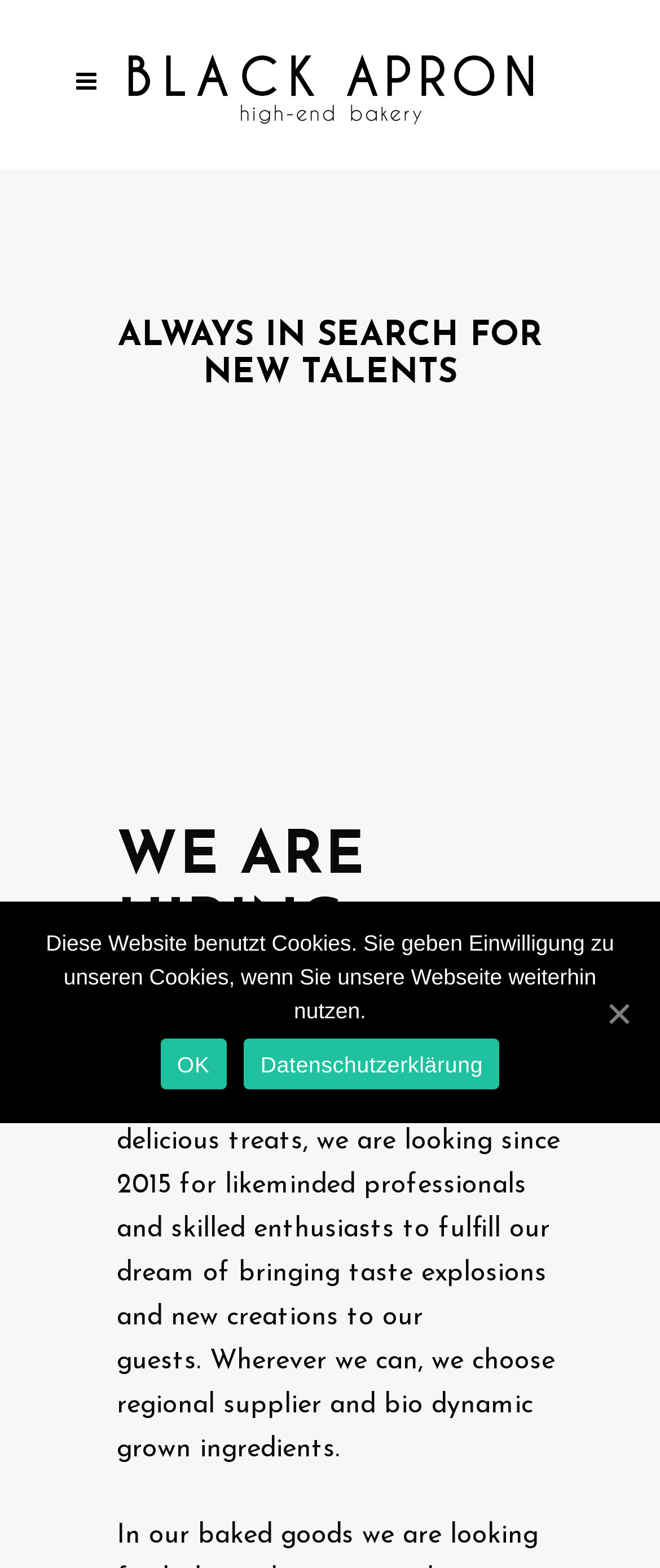What is the company looking for since 2015?
Please answer the question with a single word or phrase, referencing the image.

Likeminded professionals